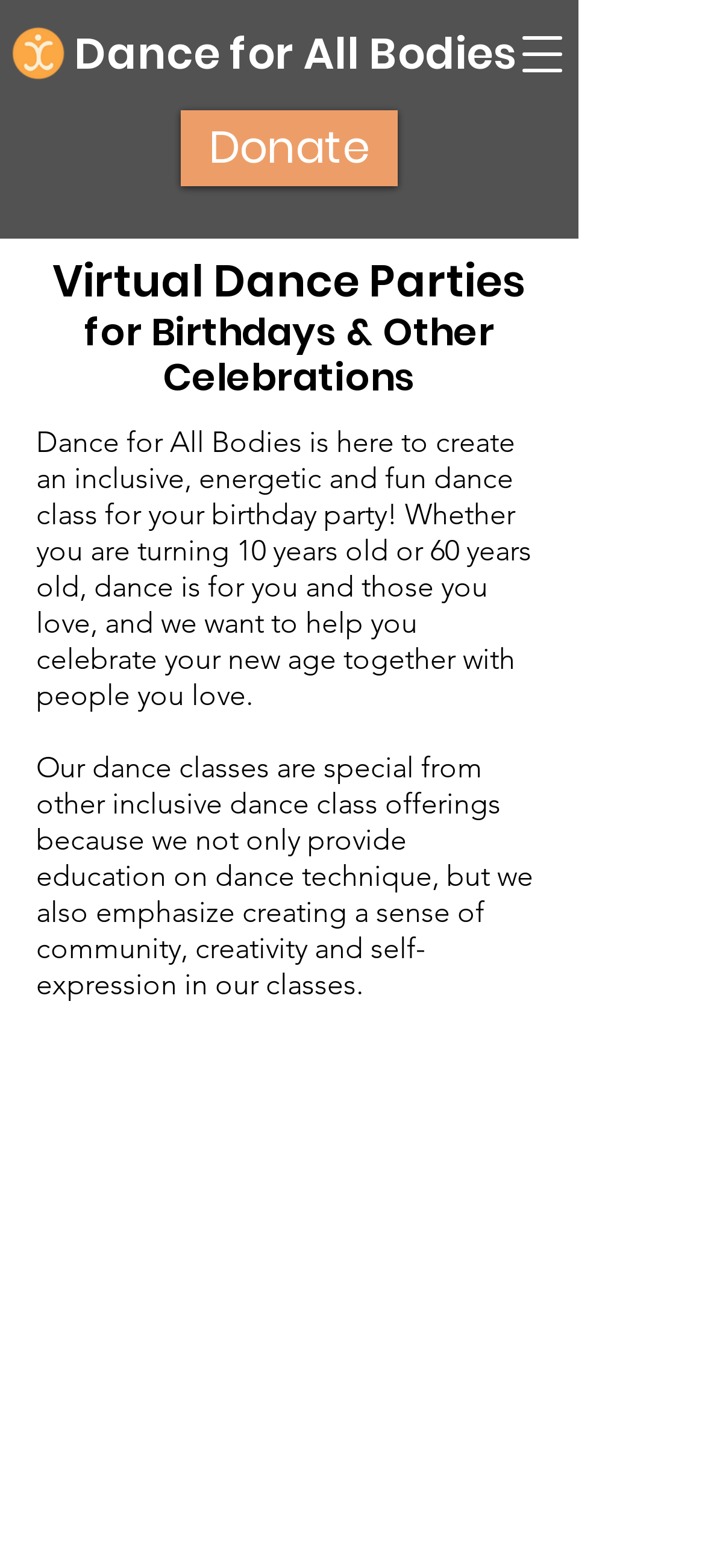Locate the bounding box coordinates of the UI element described by: "Dance for All Bodies". The bounding box coordinates should consist of four float numbers between 0 and 1, i.e., [left, top, right, bottom].

[0.105, 0.014, 0.715, 0.055]